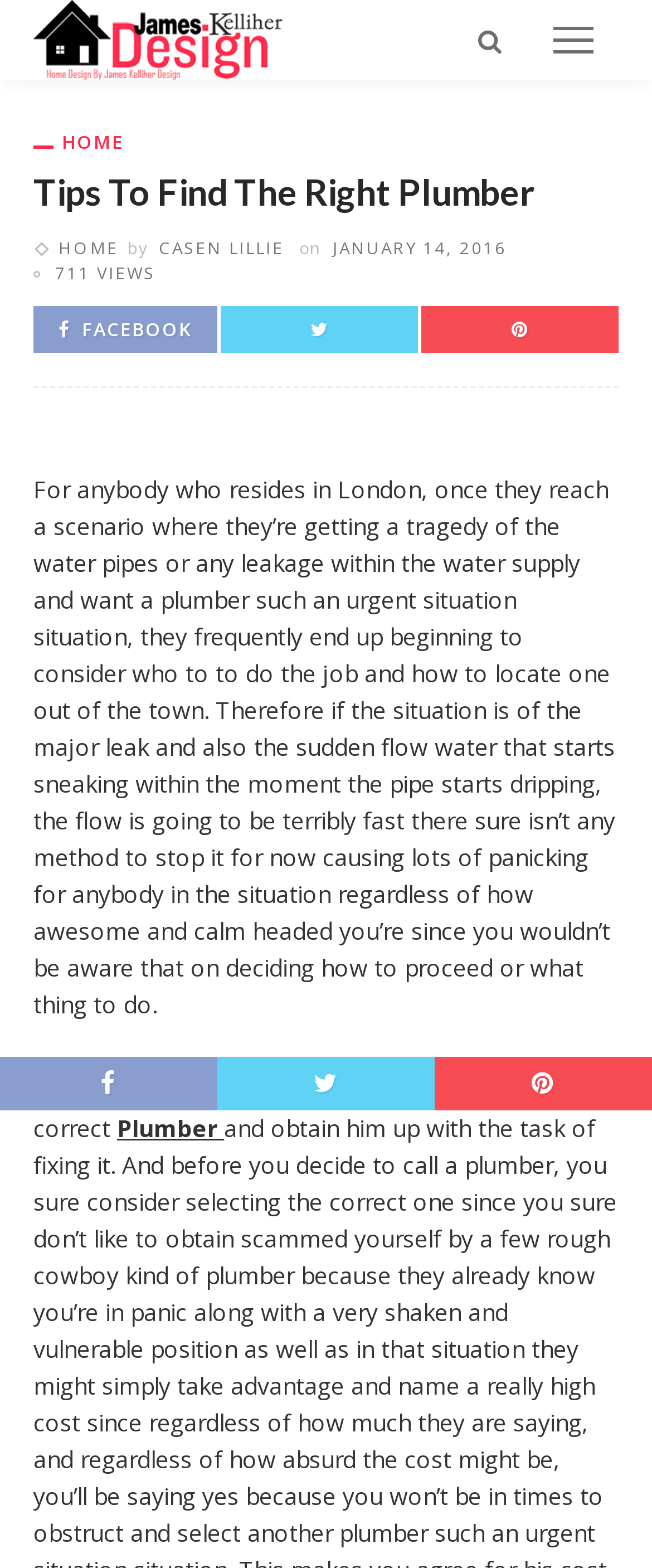Using the provided element description: "title="Search"", determine the bounding box coordinates of the corresponding UI element in the screenshot.

[0.695, 0.0, 0.808, 0.051]